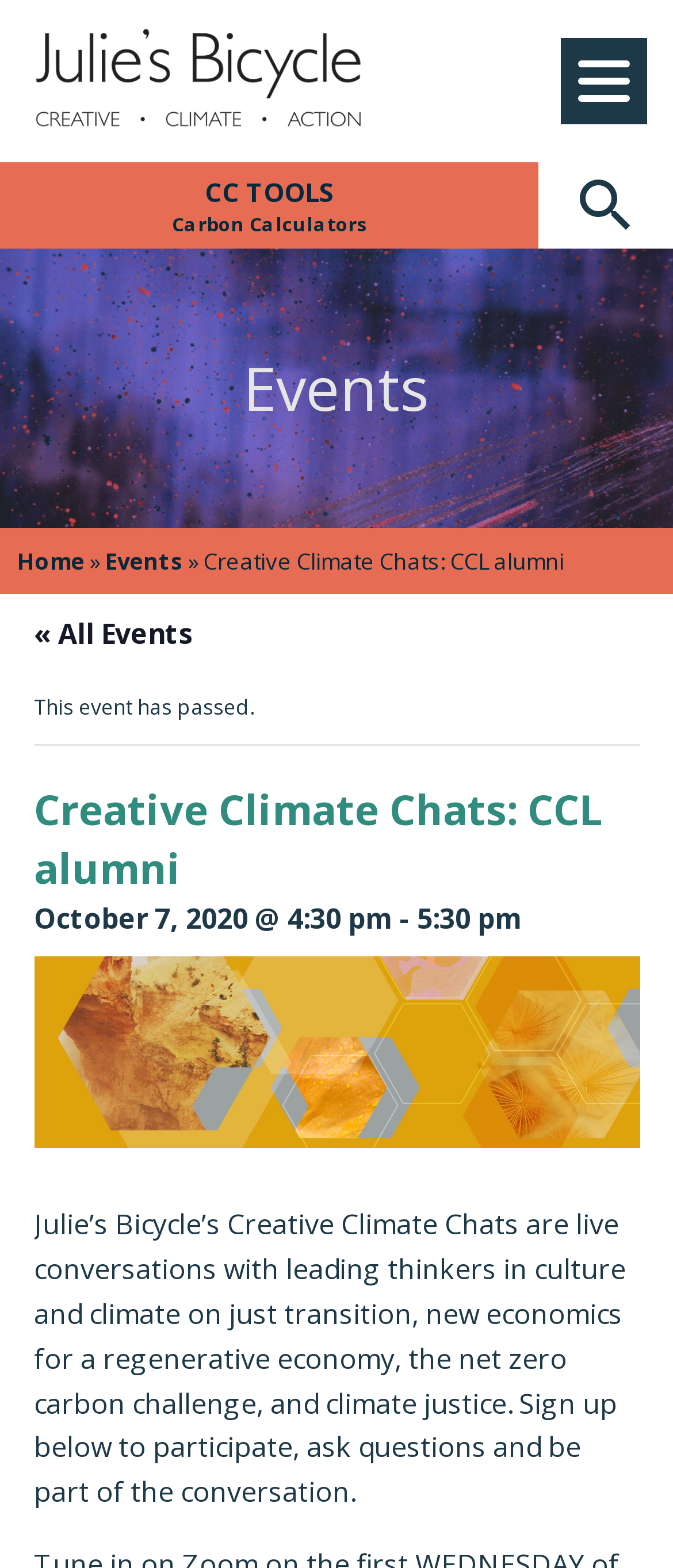From the image, can you give a detailed response to the question below:
Is the event still ongoing?

The static text that says 'This event has passed.' indicates that the event is no longer ongoing. This suggests that the event has already taken place and is not currently happening.